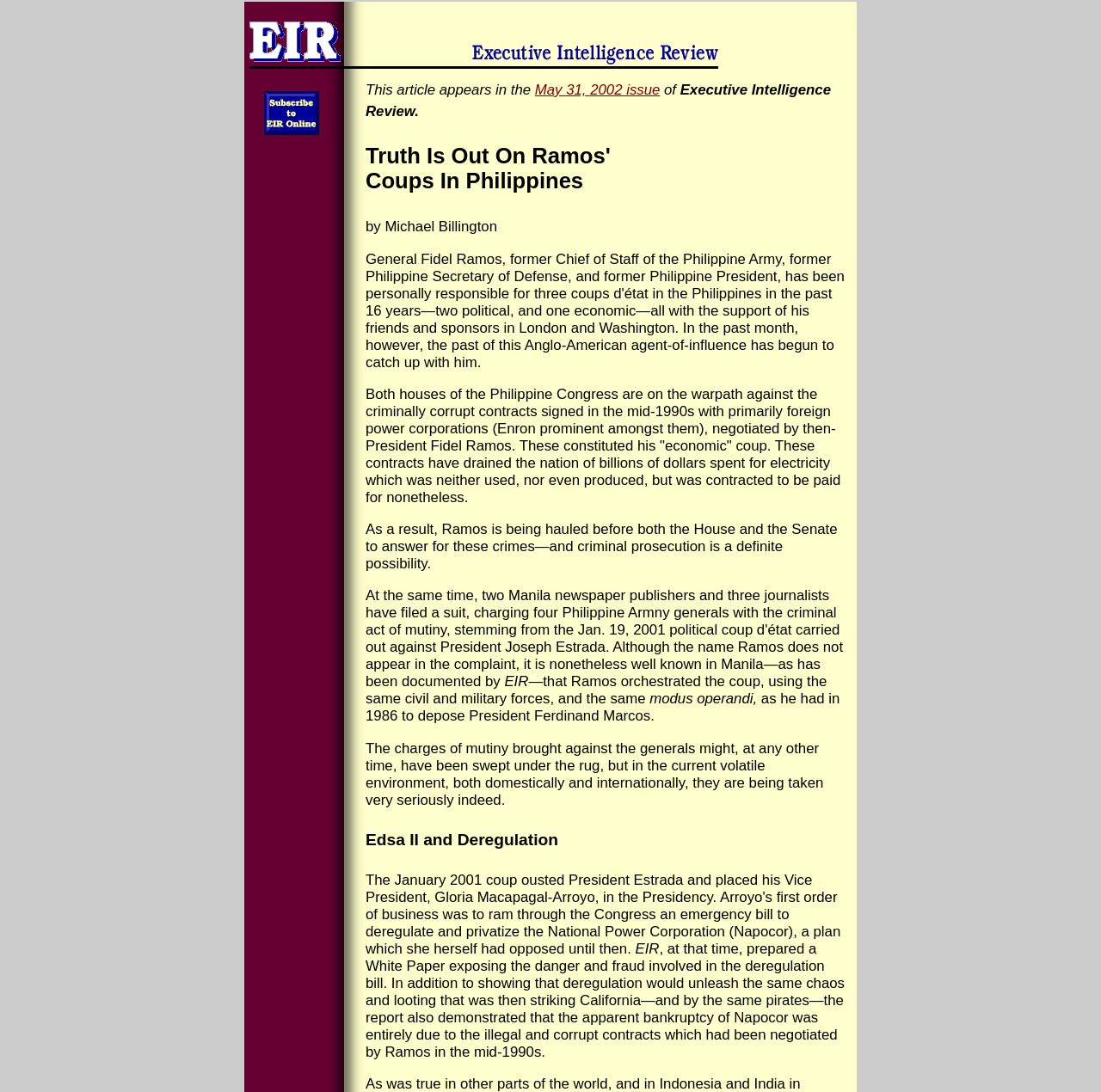Is the article about a Philippine president?
Answer the question with a thorough and detailed explanation.

The article is about Fidel Ramos, a former President of the Philippines, and his alleged involvement in corrupt contracts and coups.